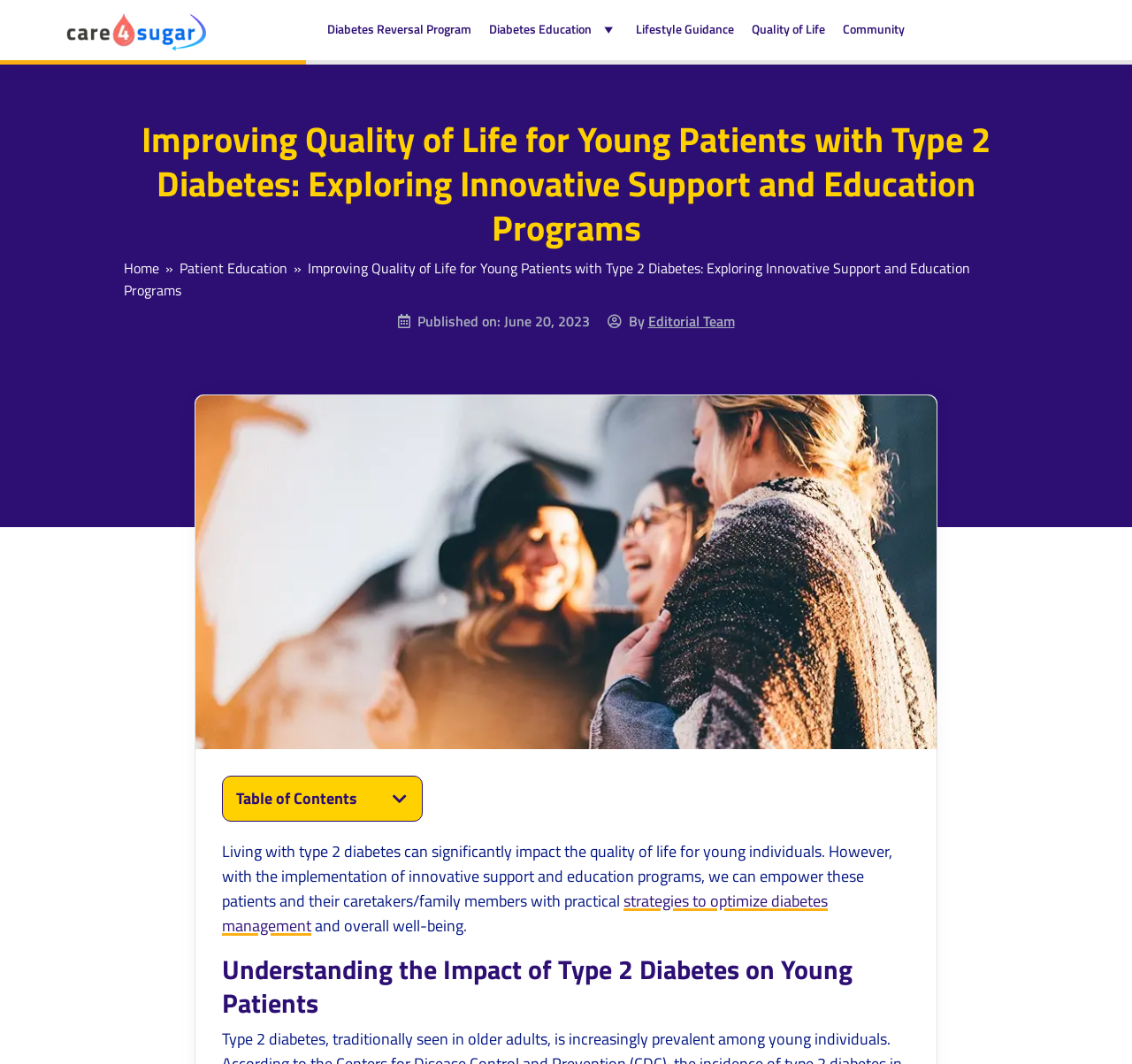Reply to the question with a single word or phrase:
What is required to submit the form?

Mobile Number